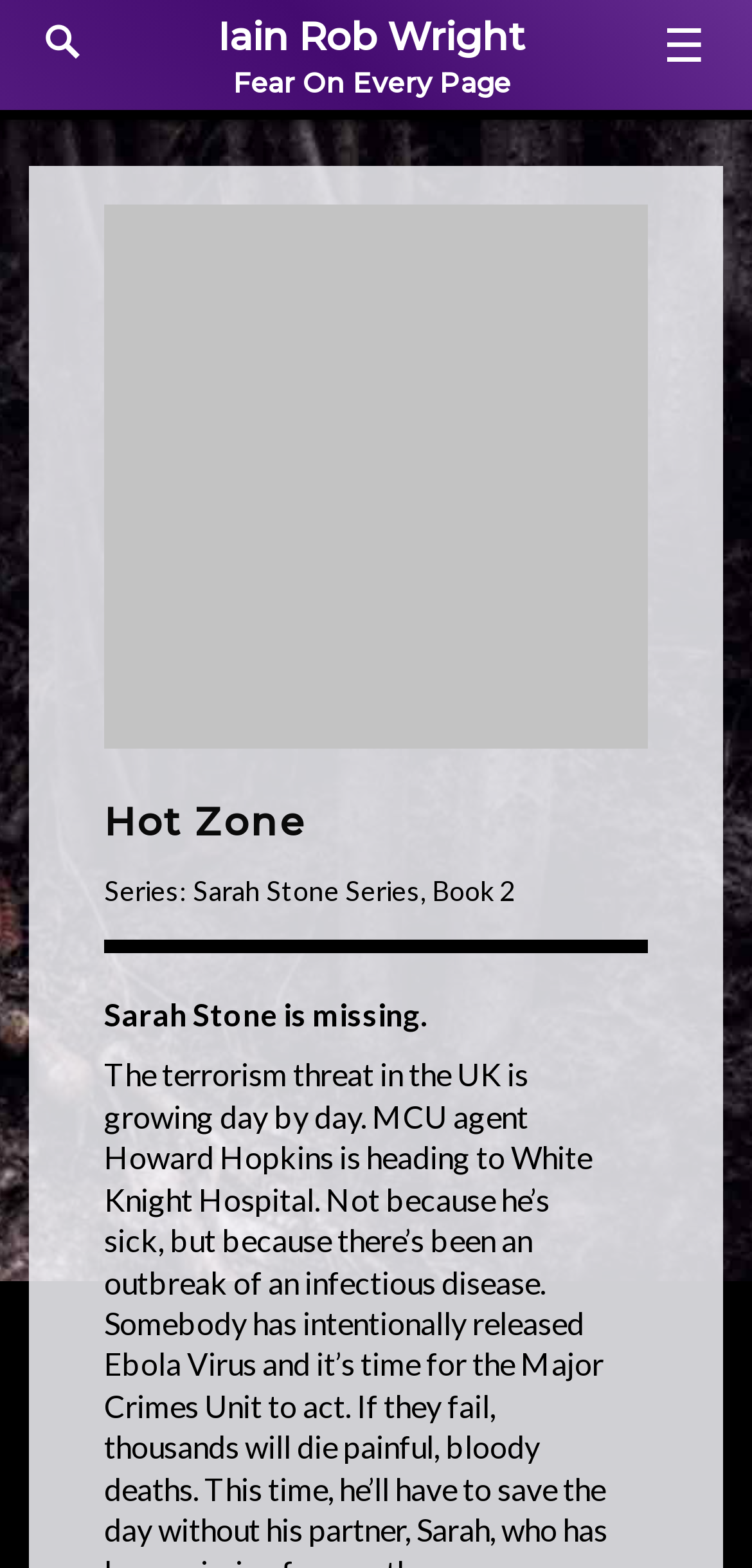What is the name of the author?
Using the details shown in the screenshot, provide a comprehensive answer to the question.

I found the answer by looking at the link 'Iain Rob Wright' at the top of the page which indicates that the author's name is 'Iain Rob Wright'.